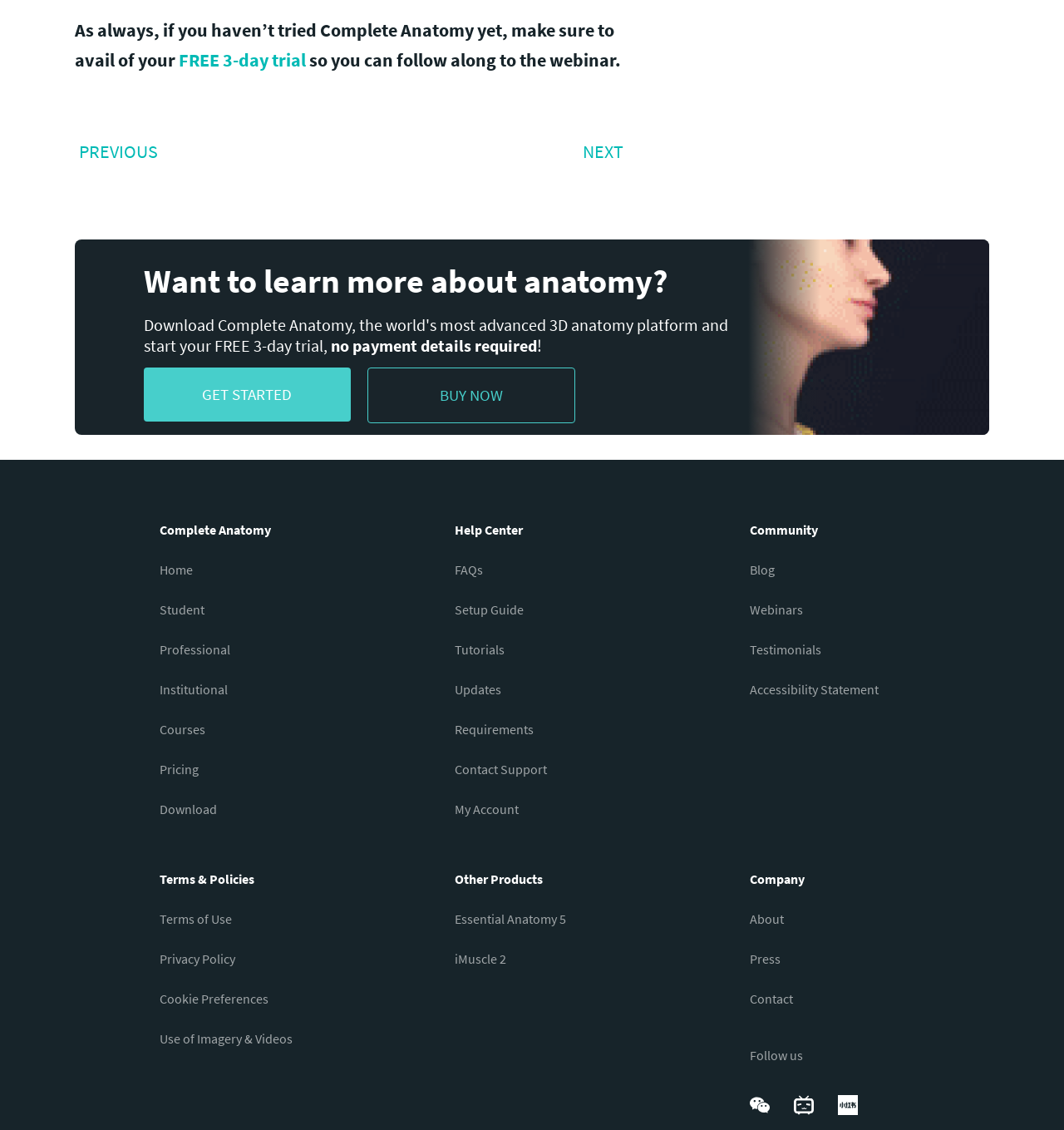Please identify the coordinates of the bounding box that should be clicked to fulfill this instruction: "Buy now".

[0.345, 0.325, 0.539, 0.374]